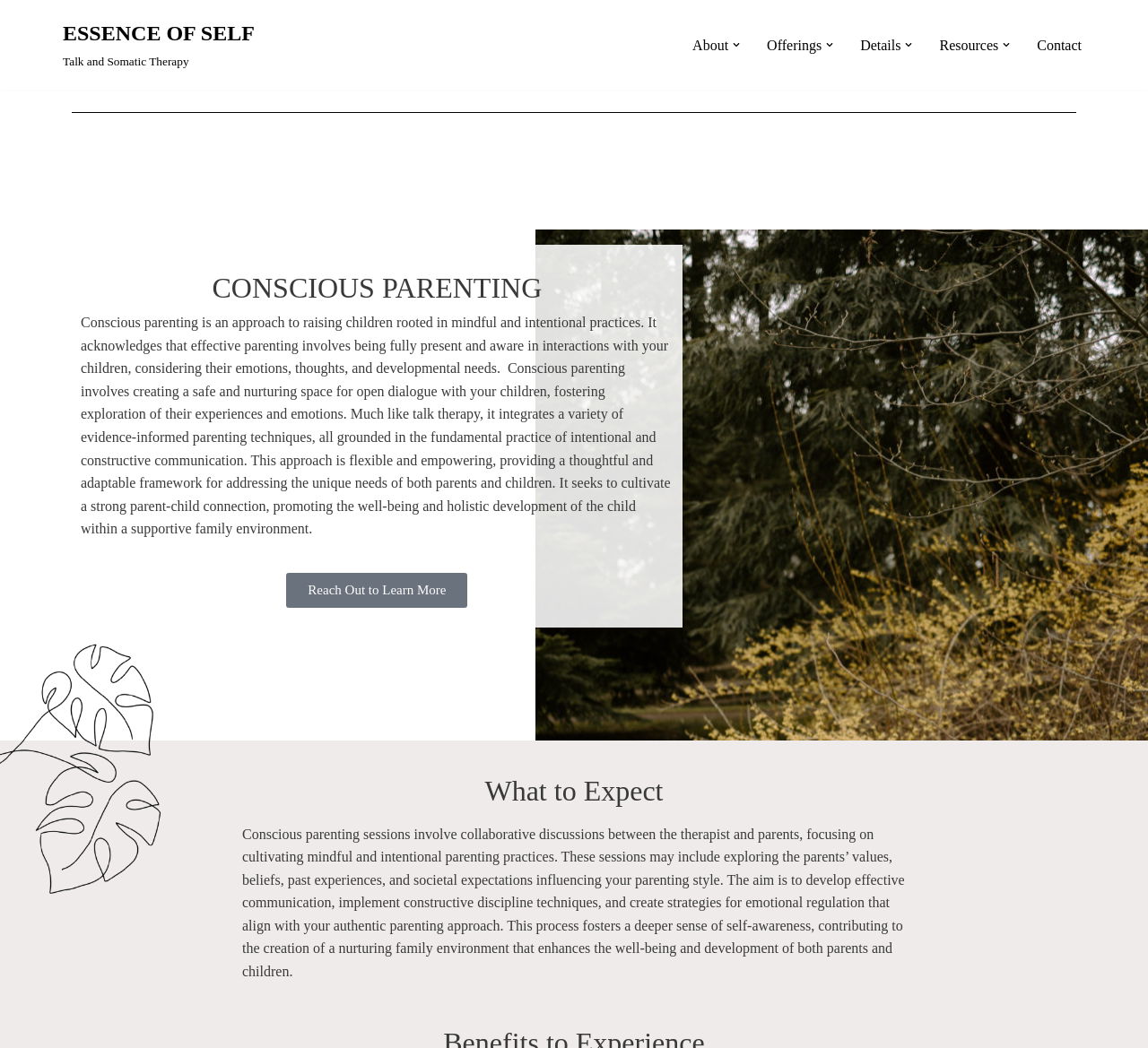Please give the bounding box coordinates of the area that should be clicked to fulfill the following instruction: "Learn about 'What to Expect'". The coordinates should be in the format of four float numbers from 0 to 1, i.e., [left, top, right, bottom].

[0.211, 0.74, 0.789, 0.768]